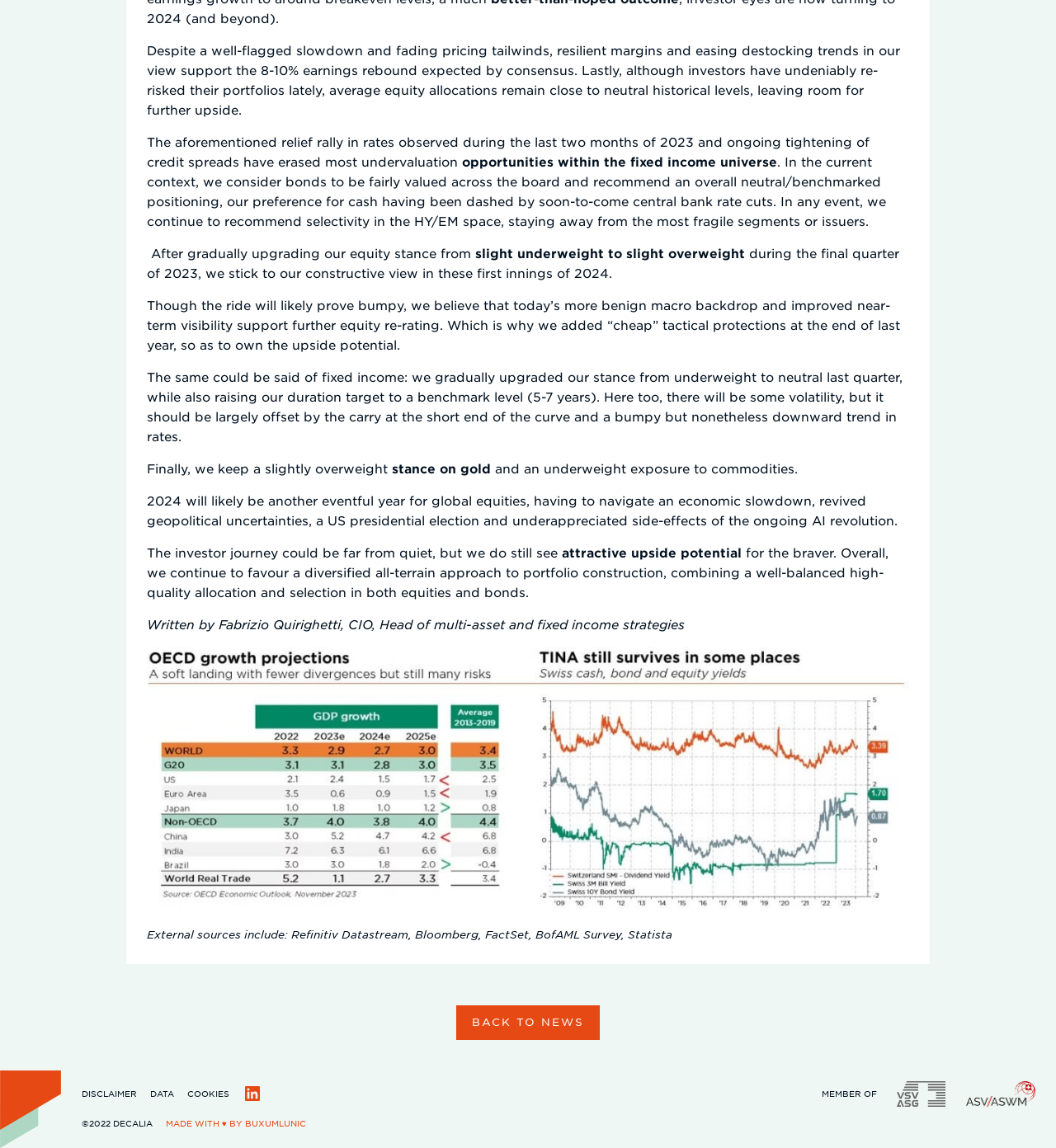Respond with a single word or phrase:
What is the author's expectation for the equity market in 2024?

attractive upside potential